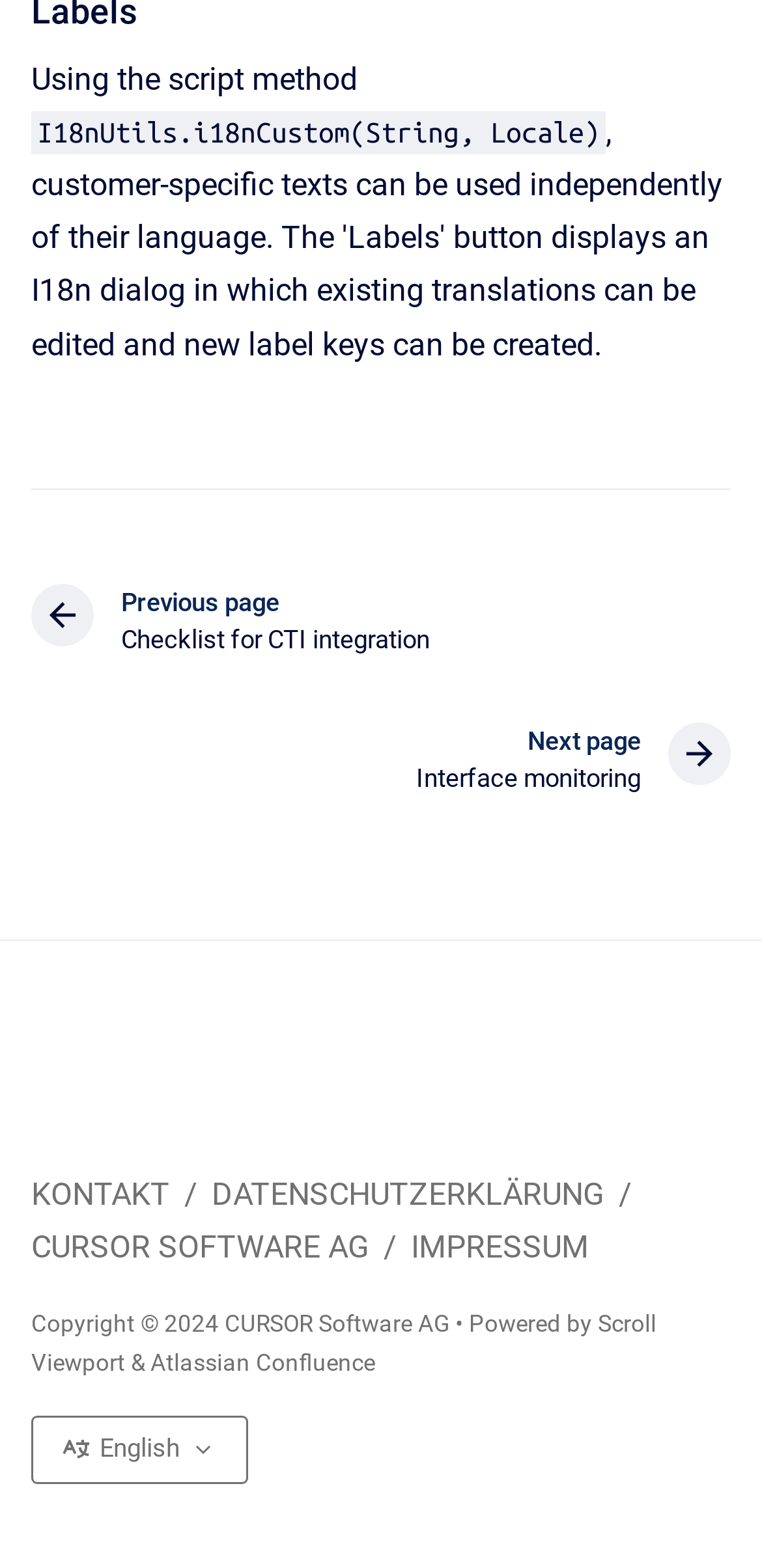What is the language of the current webpage?
Look at the screenshot and respond with one word or a short phrase.

Not specified